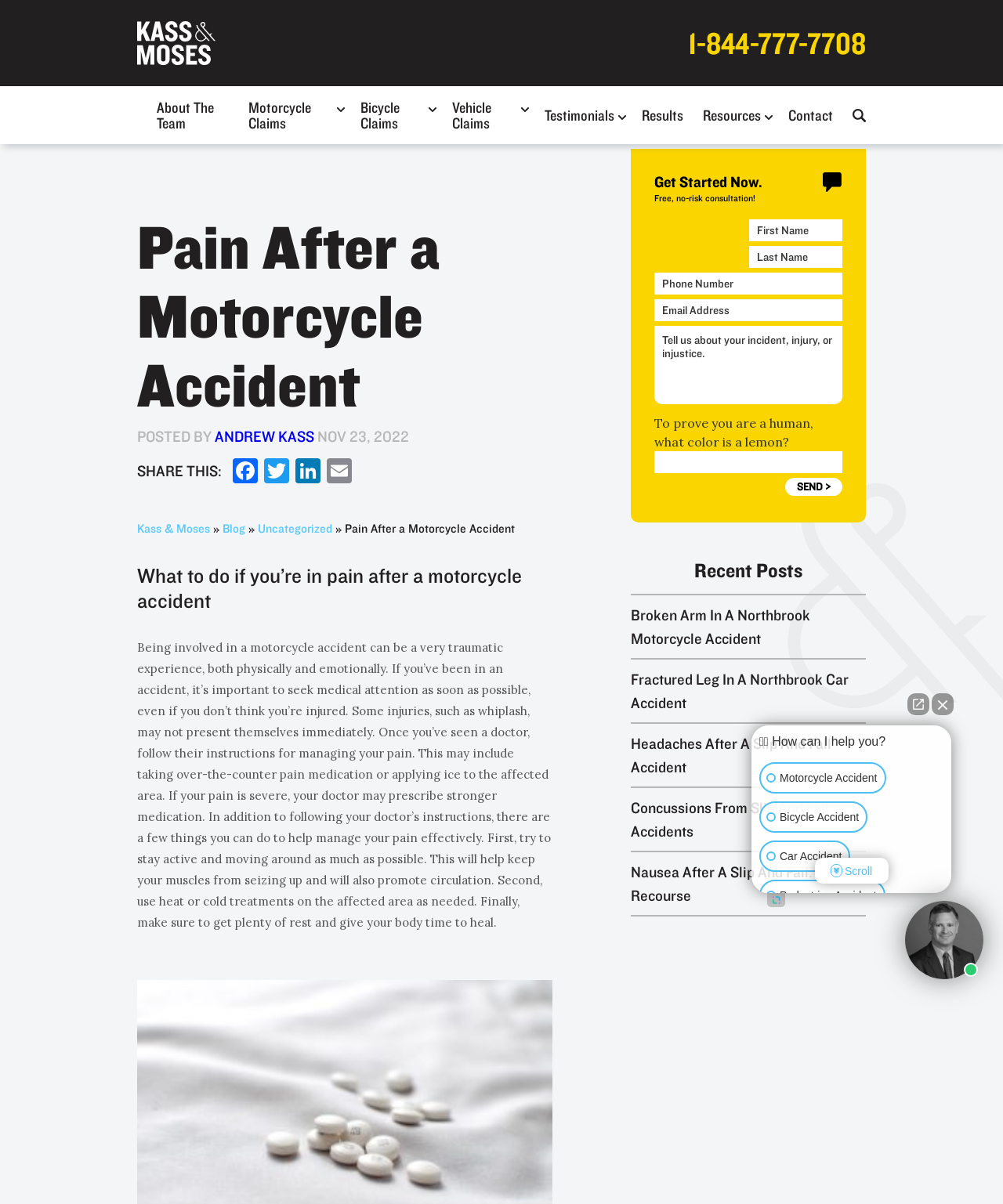What type of accidents does the law firm handle?
Examine the image and give a concise answer in one word or a short phrase.

Motorcycle, bicycle, car, pedestrian, slip & fall, dog bite